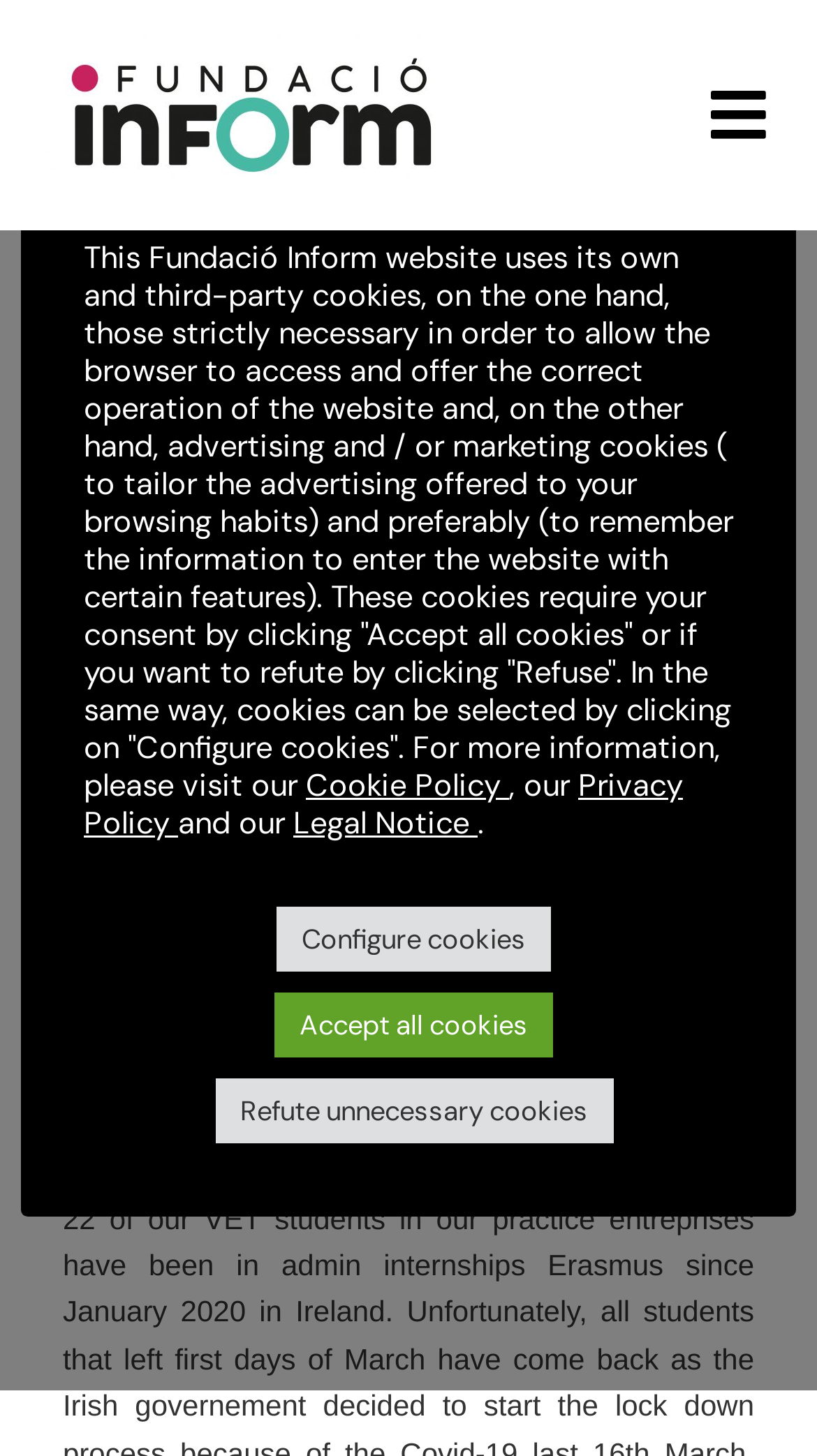Please identify the bounding box coordinates of the element that needs to be clicked to execute the following command: "Go to the About us page". Provide the bounding box using four float numbers between 0 and 1, formatted as [left, top, right, bottom].

[0.0, 0.118, 1.0, 0.204]